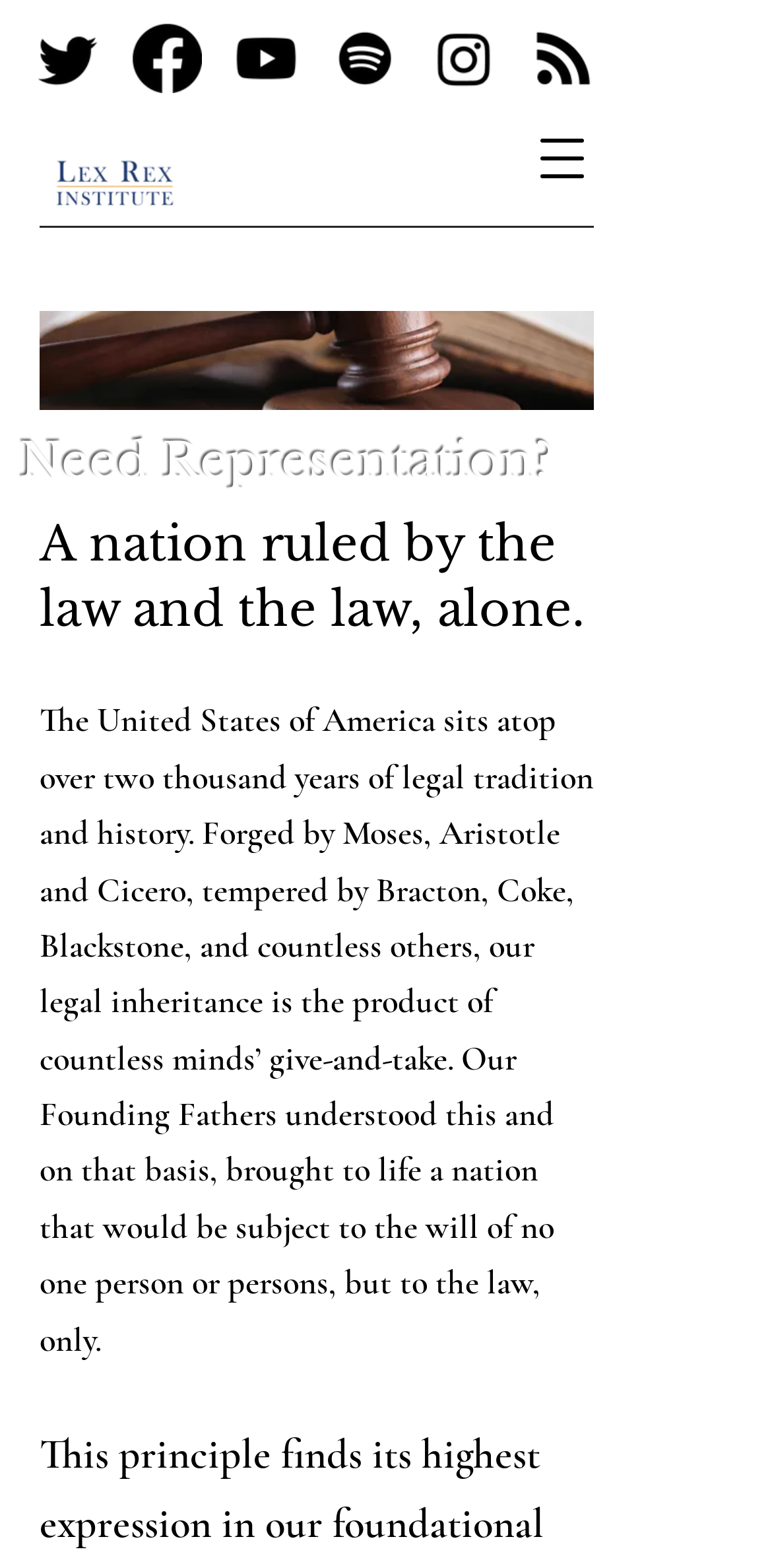Please respond to the question with a concise word or phrase:
How many social media links are available?

5